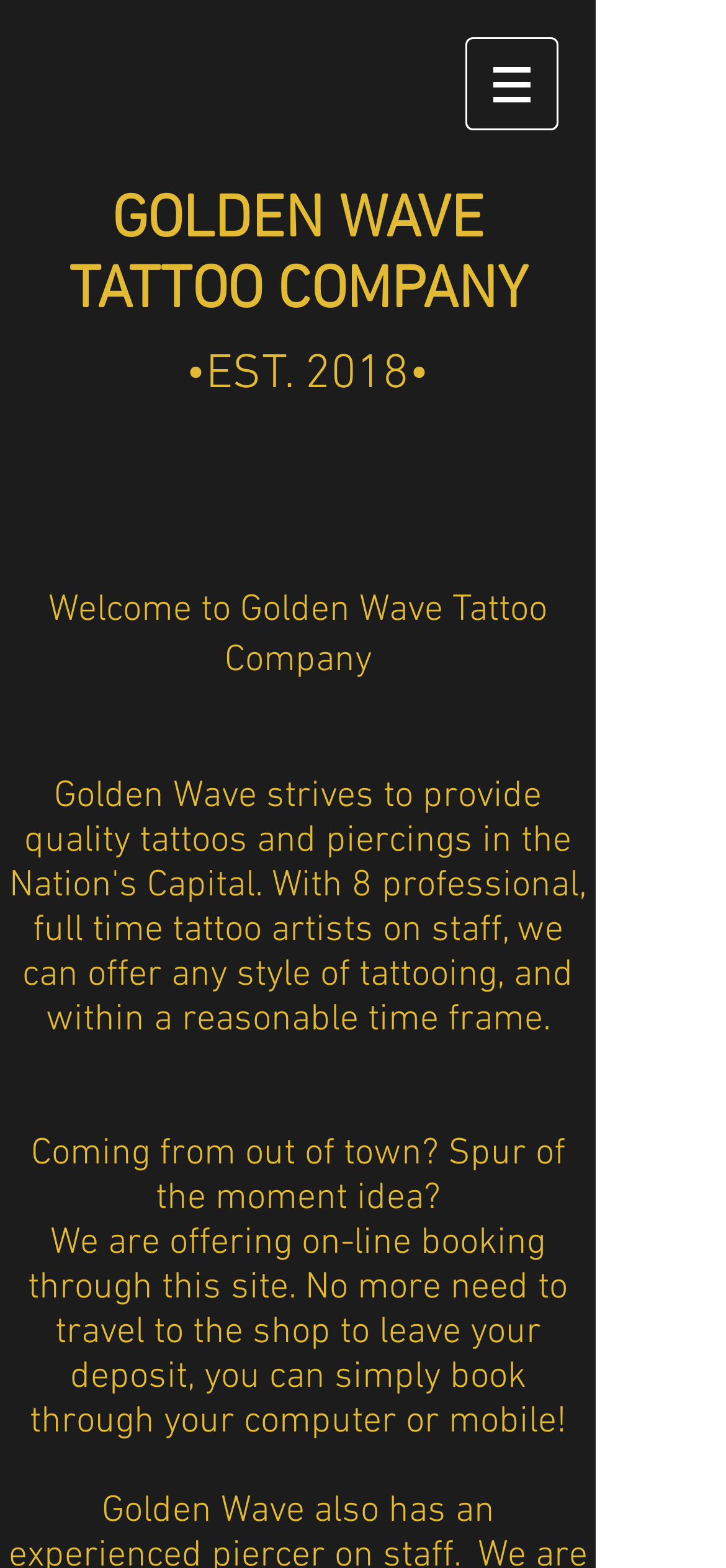What type of artists are on staff?
Based on the visual content, answer with a single word or a brief phrase.

Professional, full-time tattoo artists